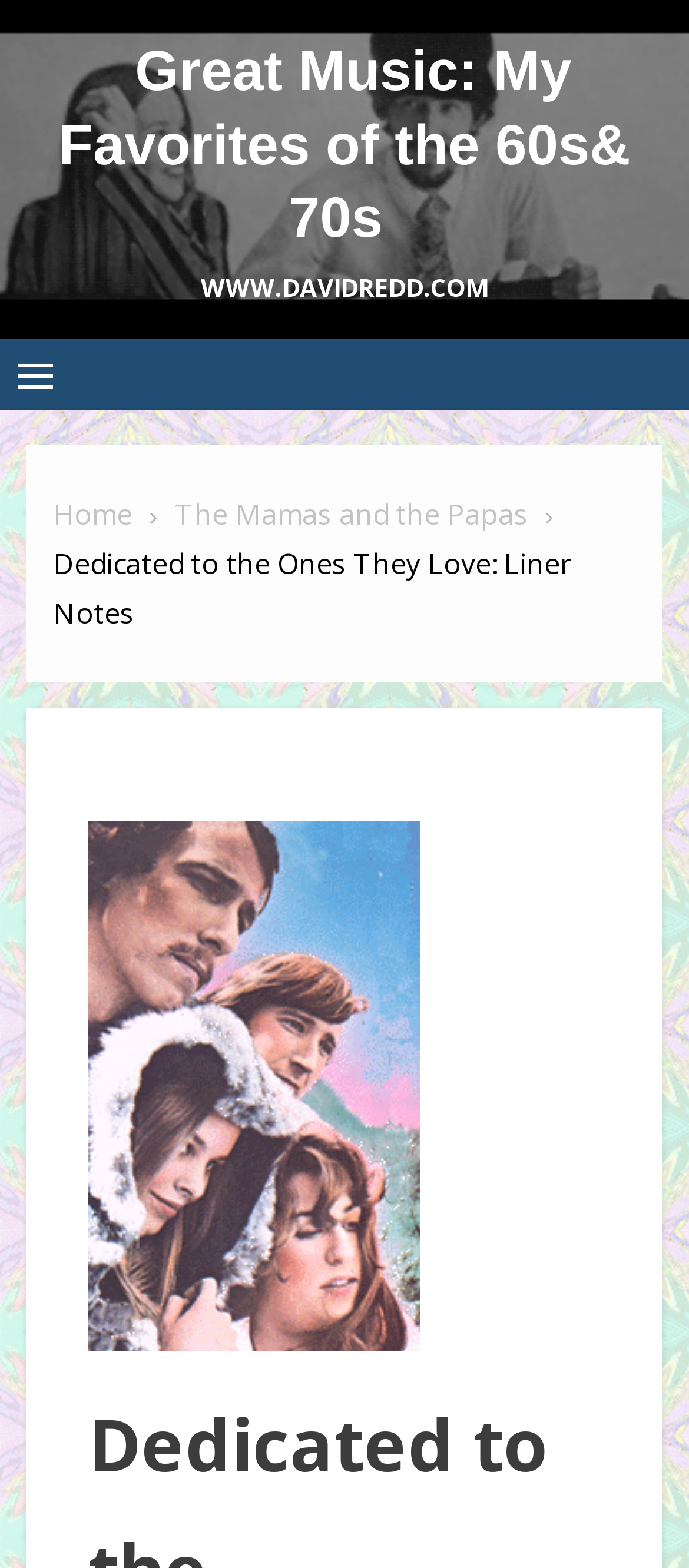Describe all the significant parts and information present on the webpage.

The webpage is dedicated to music, specifically the favorites of the 60s and 70s. At the top-left corner, there is a "Skip to content" link. Below it, there is a layout table that spans the entire width of the page. Within this table, there is a prominent link to "Great Music: My Favorites of the 60s& 70s" that takes up most of the width. 

To the right of this link, there is a static text "WWW.DAVIDREDD.COM" that serves as a website title or logo. 

On the top-right side, there is a "Menu" link that is not expanded by default. Below the menu link, there is a navigation section labeled "Breadcrumbs" that displays the website's hierarchy. This section contains three links: "Home", "The Mamas and the Papas", and a static text "Dedicated to the Ones They Love: Liner Notes" that serves as a title or heading. 

Below the breadcrumbs section, there is a figure or image that takes up a significant portion of the page, roughly half of the width and three-quarters of the height. The image is likely related to the music theme, possibly an album cover or a photo of a musician.